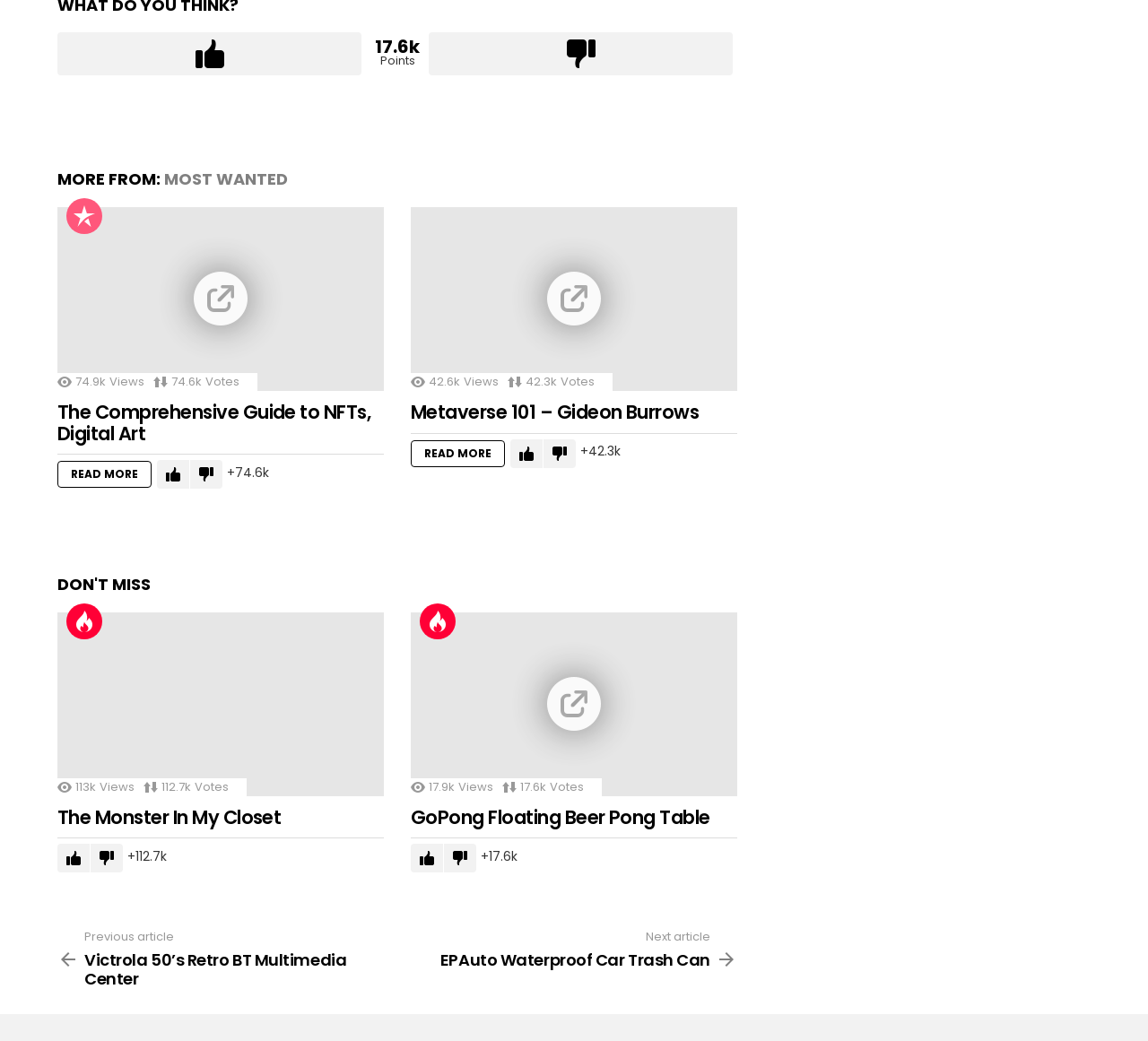Using the provided element description: "Destinations", determine the bounding box coordinates of the corresponding UI element in the screenshot.

None